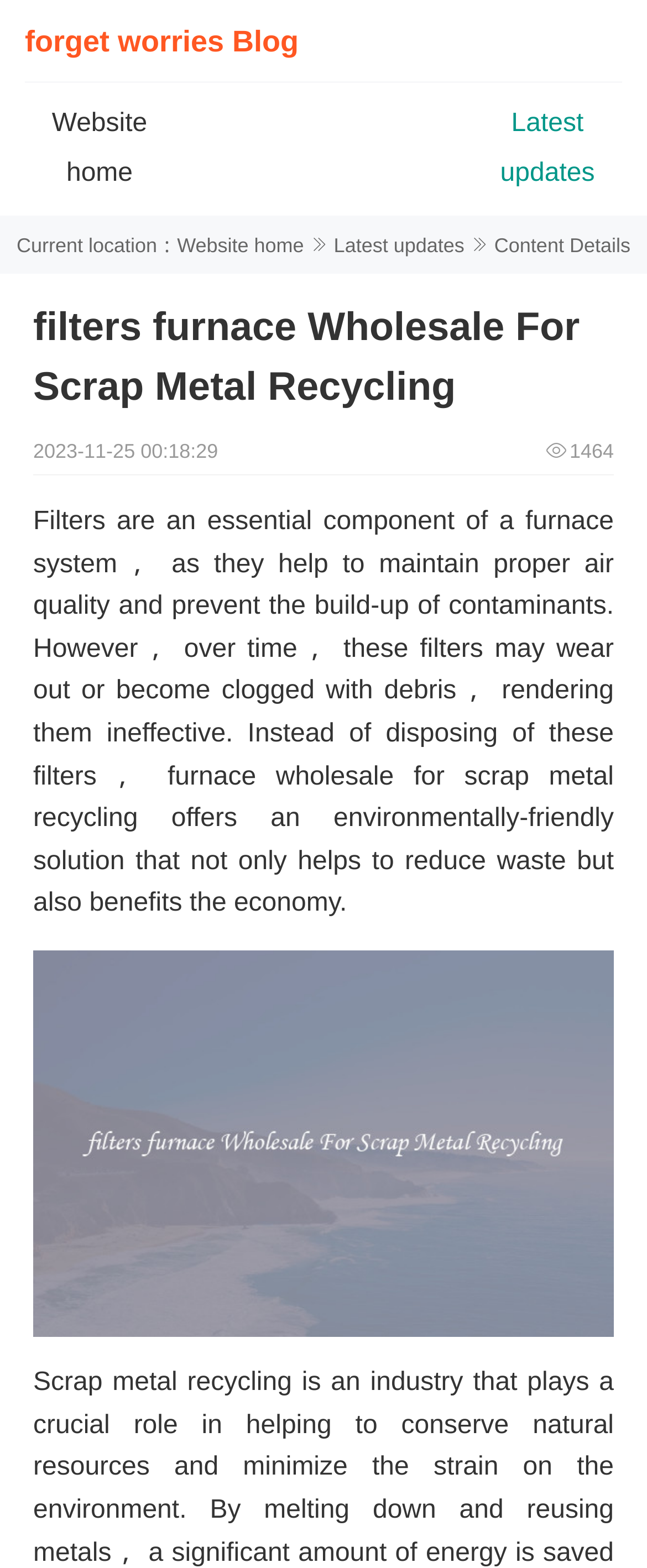Determine the bounding box for the UI element described here: "Website home".

[0.08, 0.07, 0.228, 0.12]